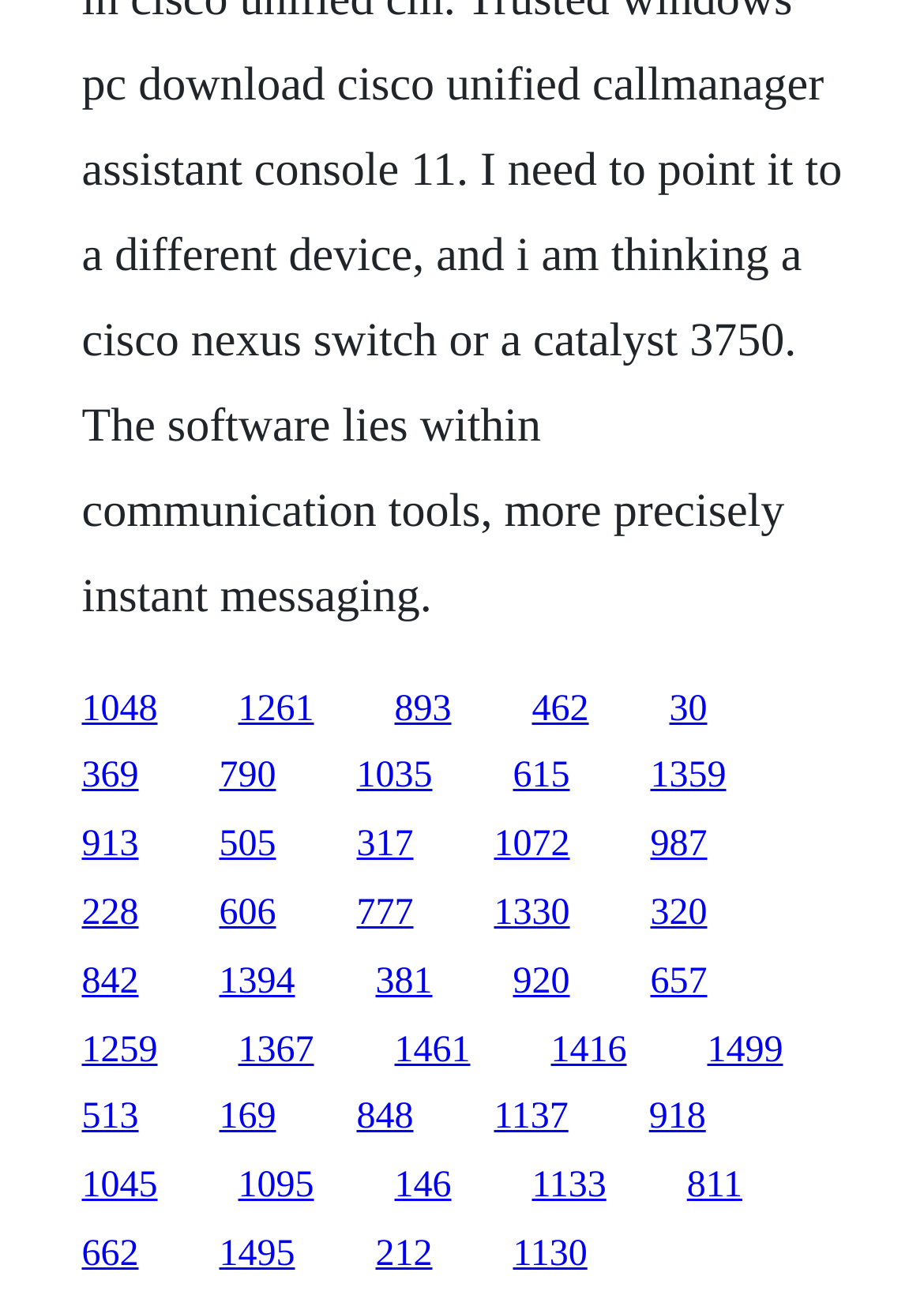Please determine the bounding box coordinates of the element's region to click for the following instruction: "access the second link from the bottom".

[0.237, 0.942, 0.319, 0.973]